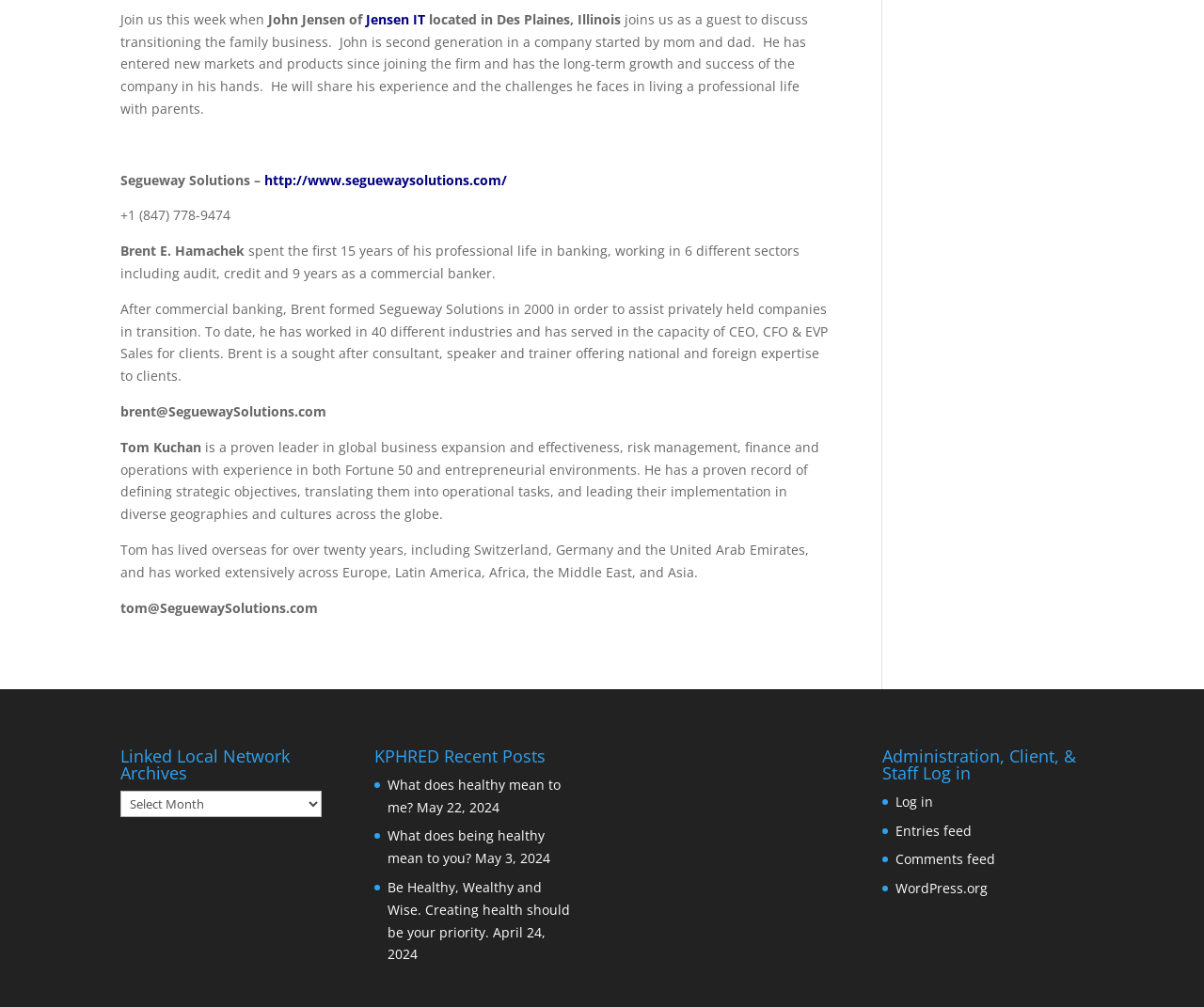What is the name of the company founded by Brent?
Your answer should be a single word or phrase derived from the screenshot.

Segueway Solutions